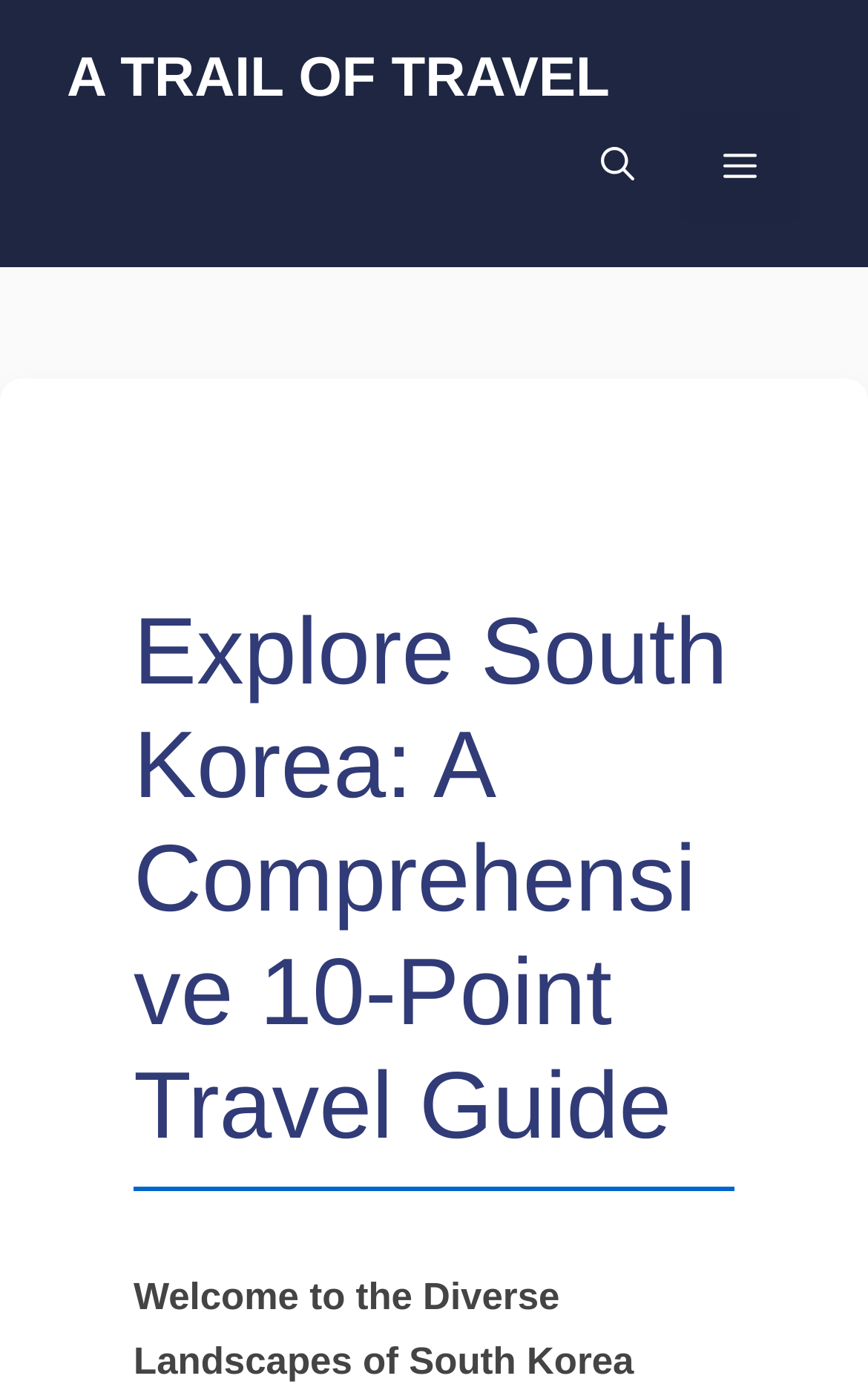Please find the bounding box coordinates in the format (top-left x, top-left y, bottom-right x, bottom-right y) for the given element description. Ensure the coordinates are floating point numbers between 0 and 1. Description: Menu

[0.782, 0.08, 0.923, 0.16]